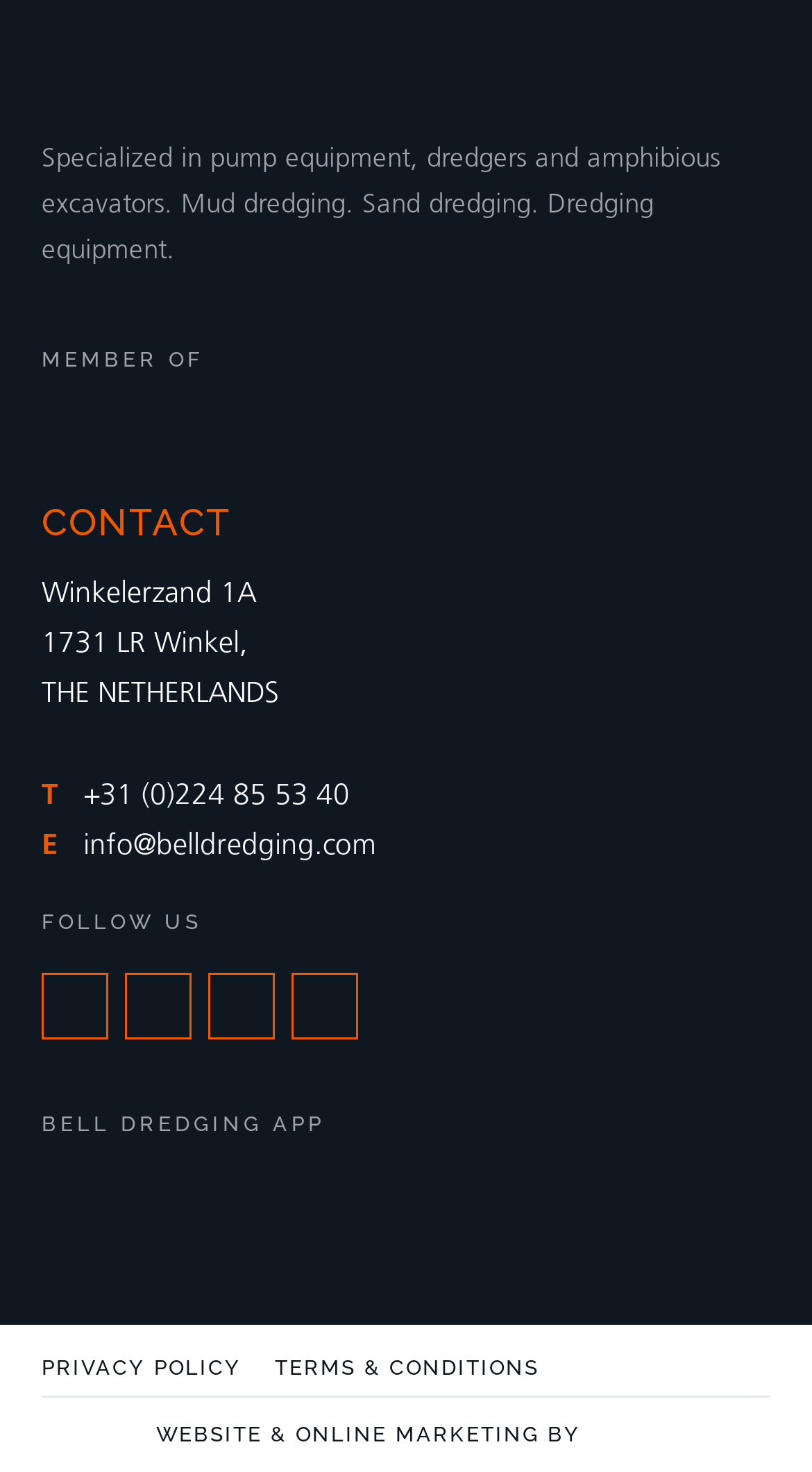Analyze the image and deliver a detailed answer to the question: What is the company specialized in?

The company is specialized in pump equipment, dredgers and amphibious excavators, as mentioned in the static text at the top of the webpage.